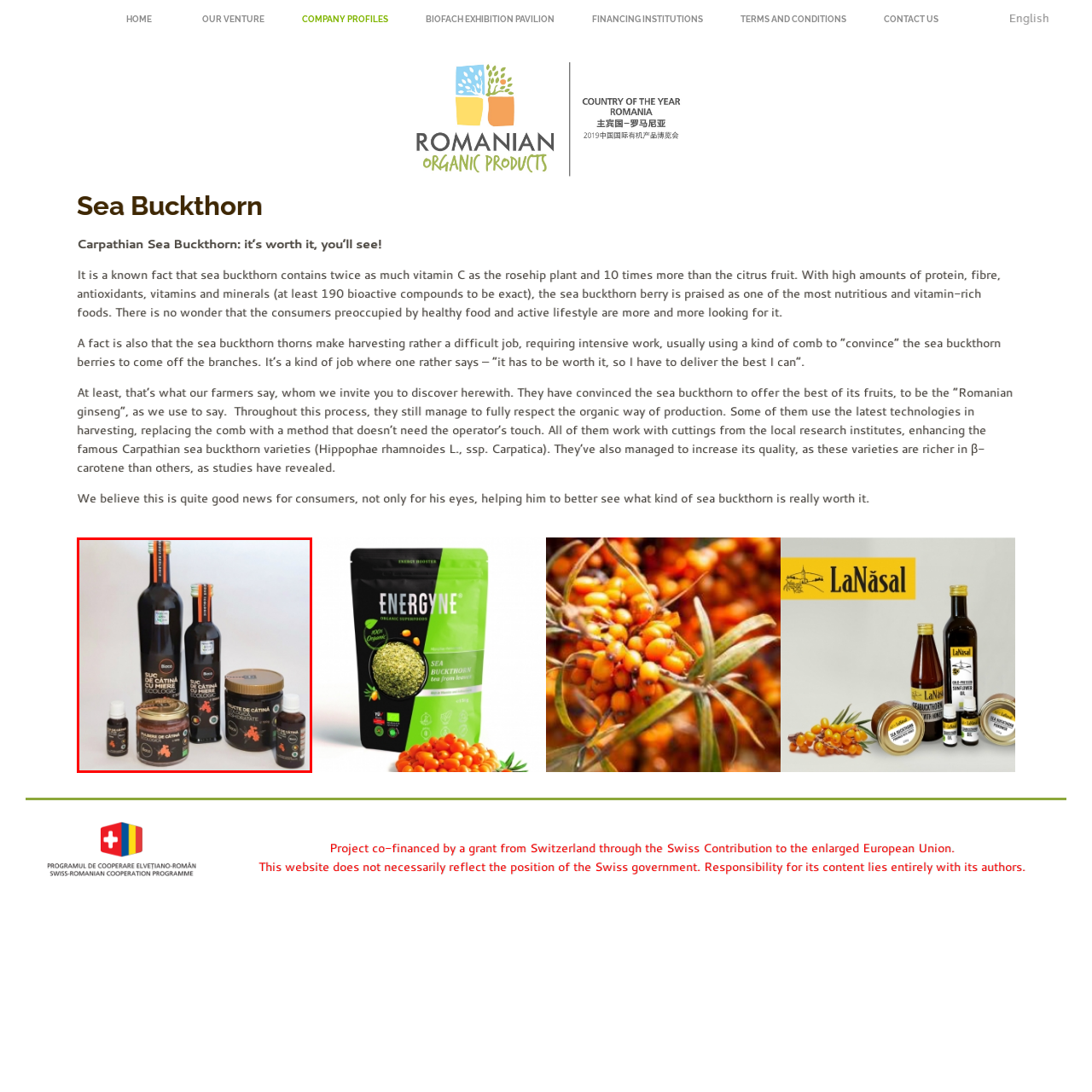What is emphasized on the labels of the products?
Inspect the image surrounded by the red bounding box and answer the question using a single word or a short phrase.

Health benefits